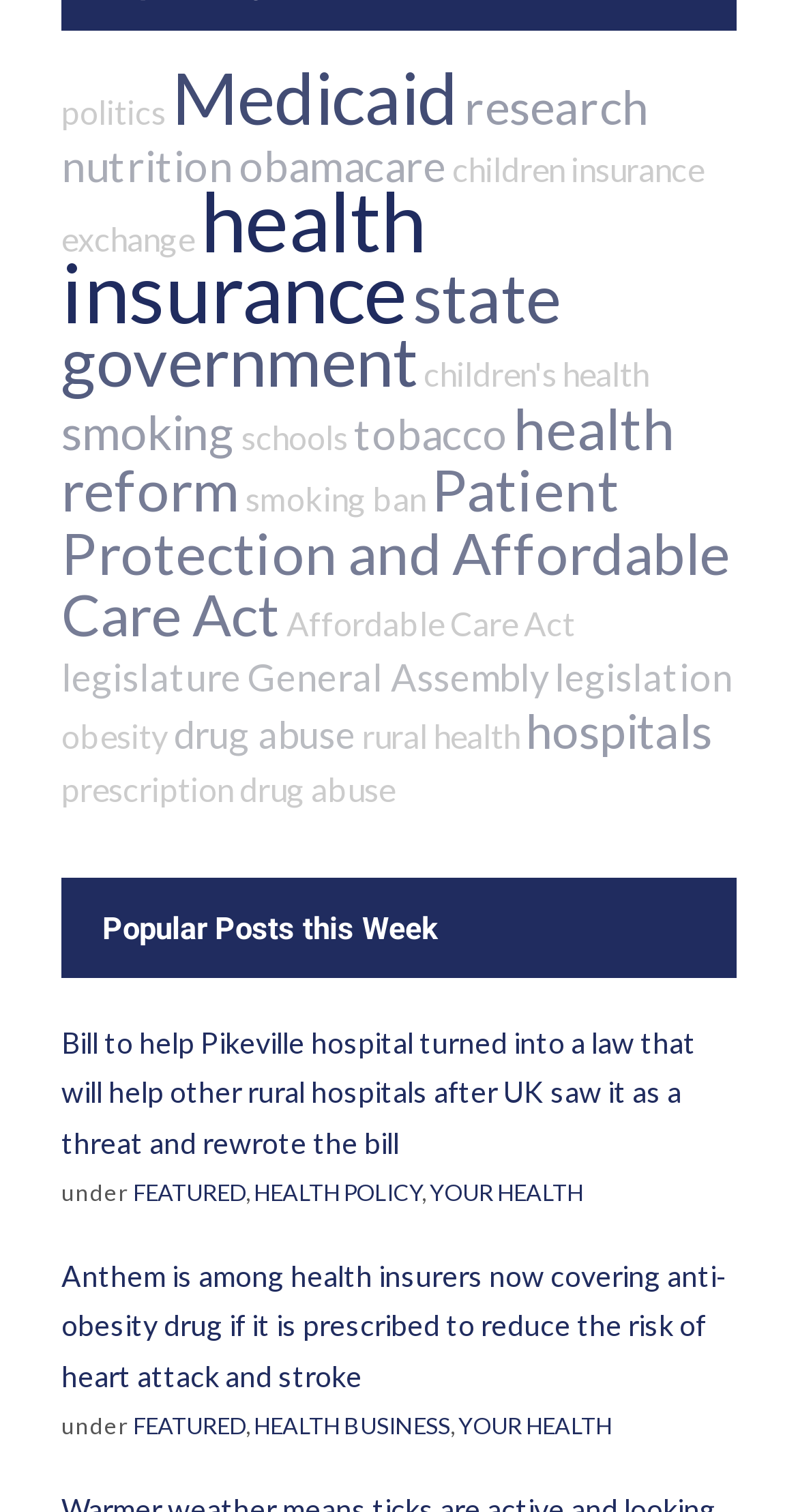Given the description of the UI element: "General Assembly", predict the bounding box coordinates in the form of [left, top, right, bottom], with each value being a float between 0 and 1.

[0.31, 0.432, 0.687, 0.462]